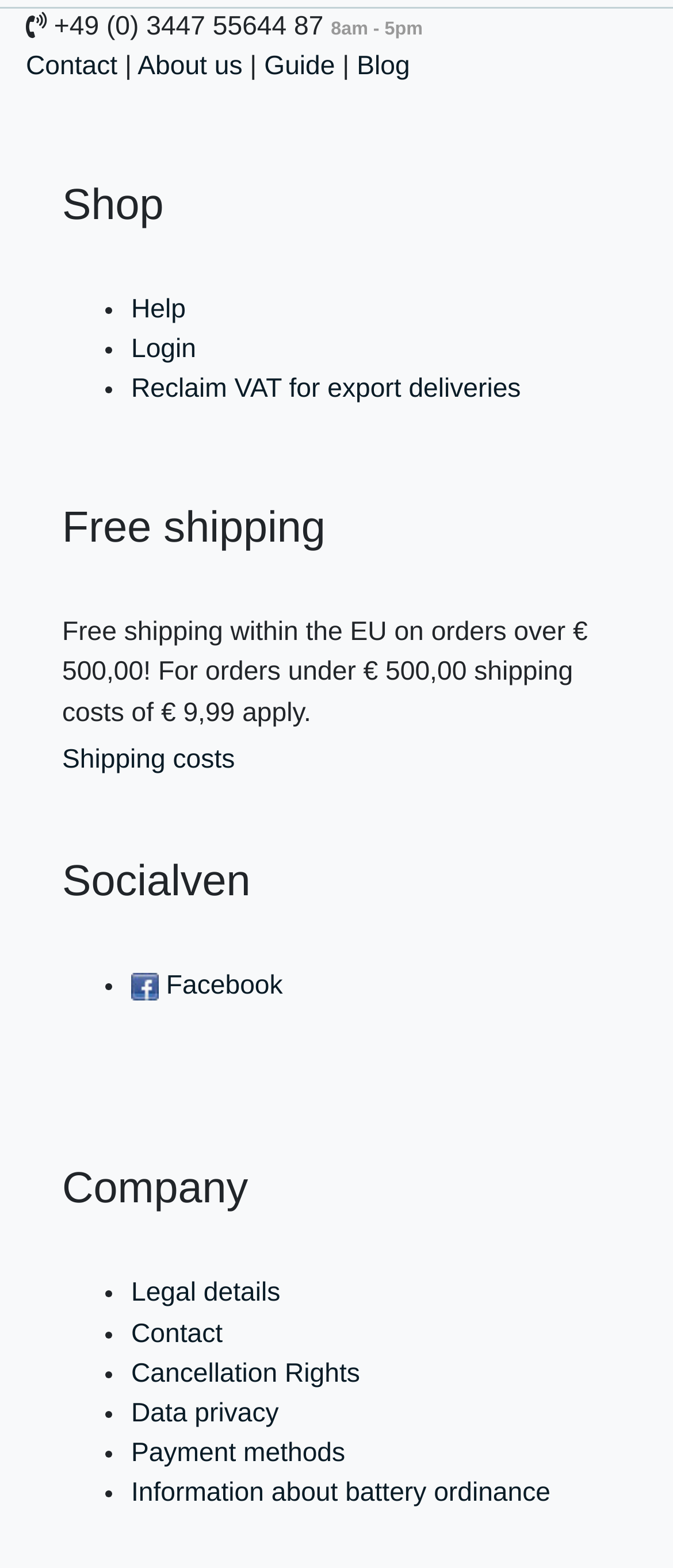What social media platform is linked?
Refer to the screenshot and answer in one word or phrase.

Facebook